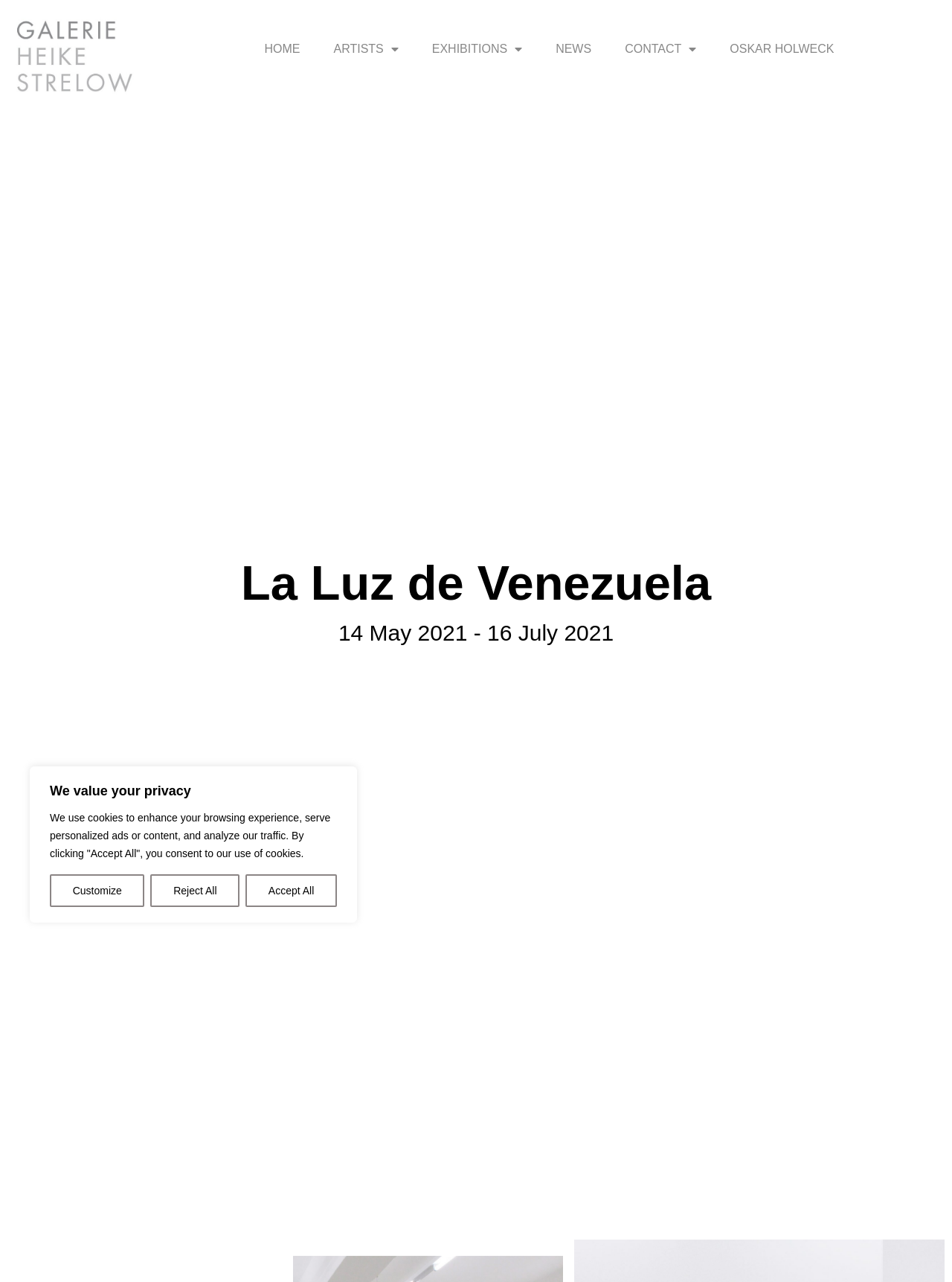Please analyze the image and give a detailed answer to the question:
What is the title of the current exhibition?

I looked for a heading that seems to be the title of the current exhibition and found 'La Luz de Venezuela'.